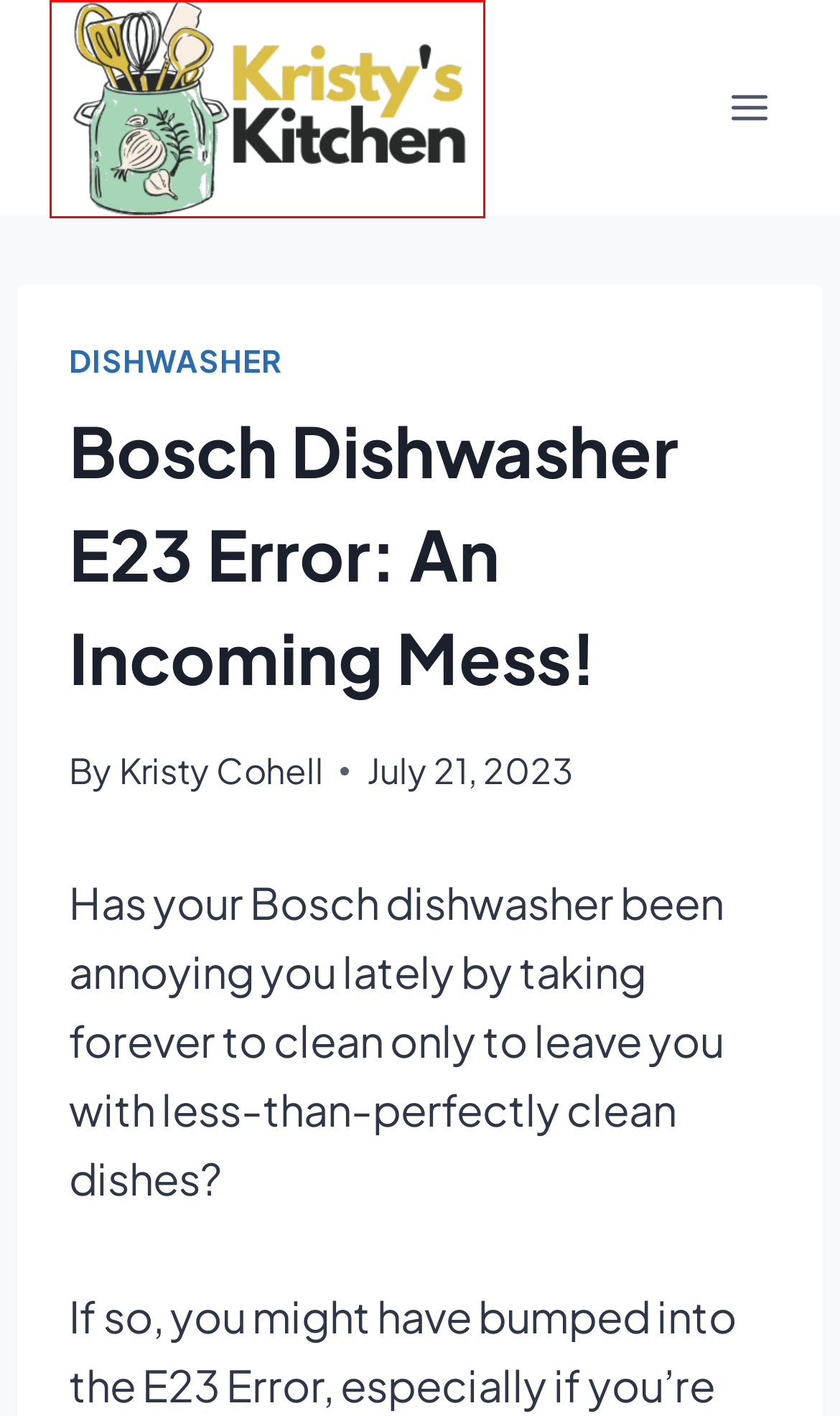You are given a screenshot of a webpage with a red rectangle bounding box around an element. Choose the best webpage description that matches the page after clicking the element in the bounding box. Here are the candidates:
A. Kristy's Kitchen - Where Appliance Mastery Meets Culinary Inspiration
B. Bosch Dishwasher E17: How It Ruins Your Washes Completely
C. Coconut French Toast Recipe [**Tropical Twist on a Breakfast Classic]
D. Chia Seed French Toast - A Nutritious Twist on a Breakfast Classic
E. QUICK & EASY Churro French Toast Recipe | Kristy's Kitchen
F. Bosch Dishwasher E09: Getting Cold Washes?
G. Dishwasher Archives - Kristy's Kitchen
H. Bosch Dishwasher Vs Miele: Which German Giant Wins?

A